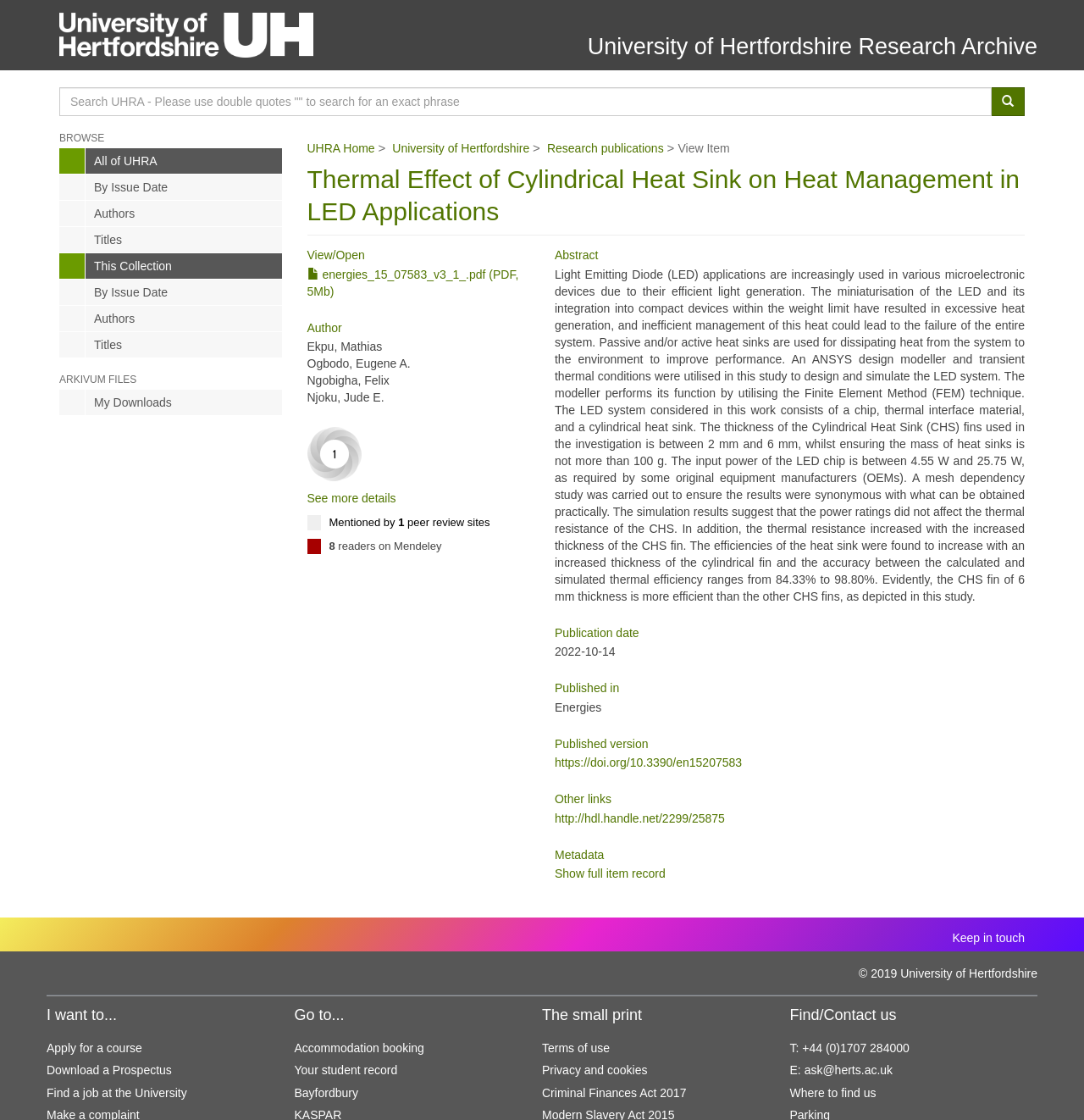Please identify the bounding box coordinates of the region to click in order to complete the given instruction: "Read '7 Pool Safety Tips To Keep Your Children Safe'". The coordinates should be four float numbers between 0 and 1, i.e., [left, top, right, bottom].

None